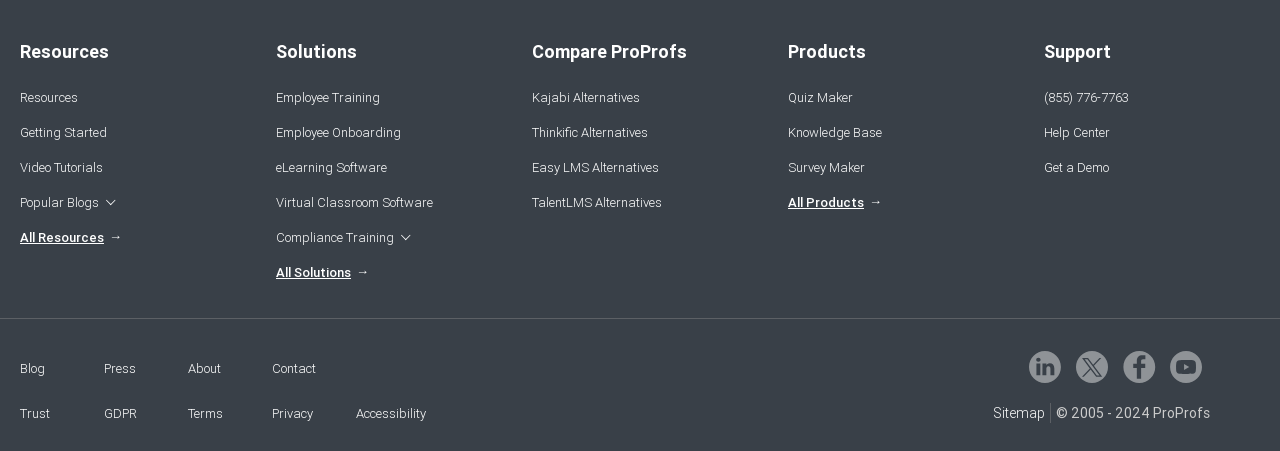What is the phone number for support?
Relying on the image, give a concise answer in one word or a brief phrase.

(855) 776-7763